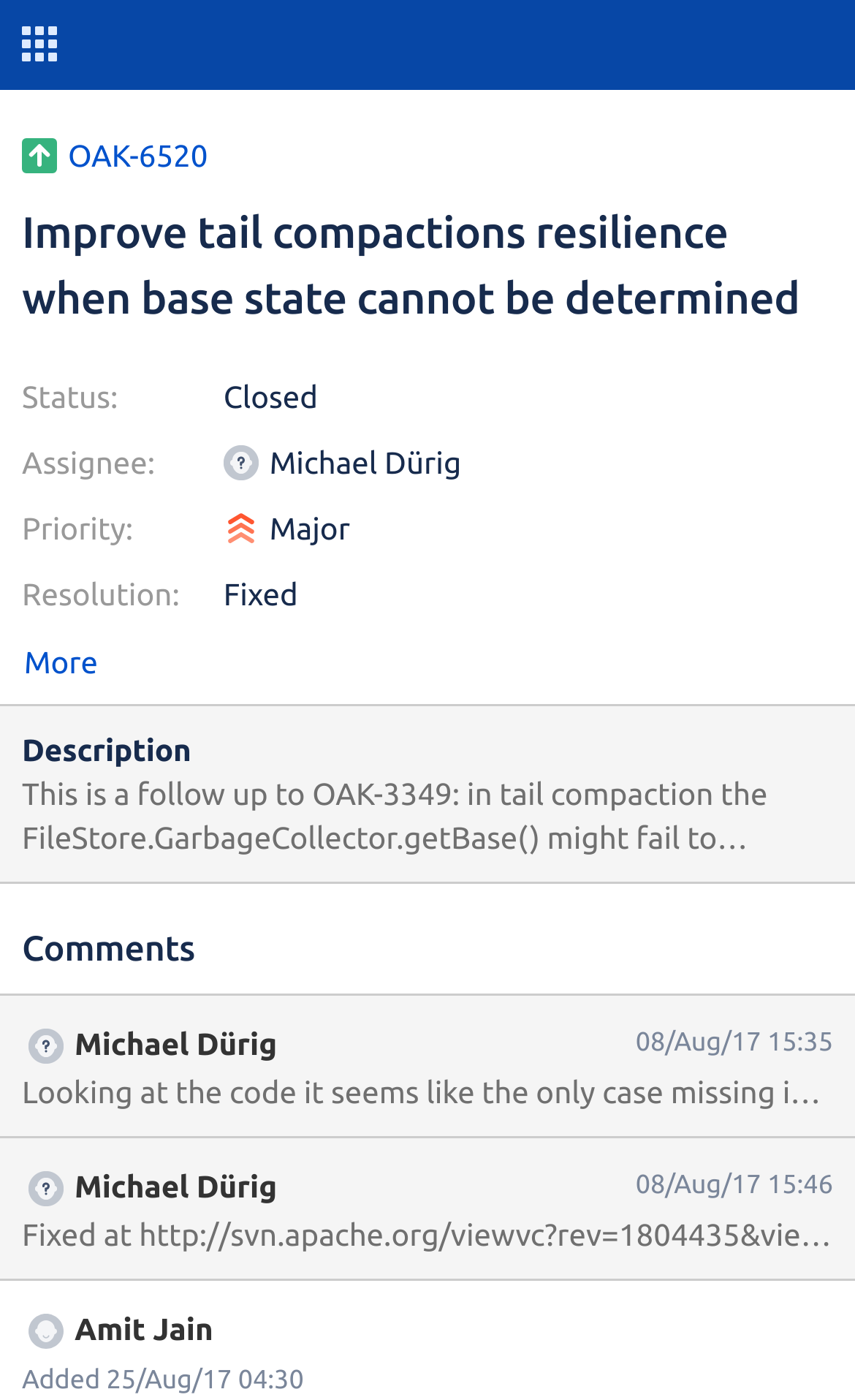Can you give a comprehensive explanation to the question given the content of the image?
What is the status of this issue?

I determined the answer by looking at the 'Status:' label and its corresponding value 'Closed' on the webpage.